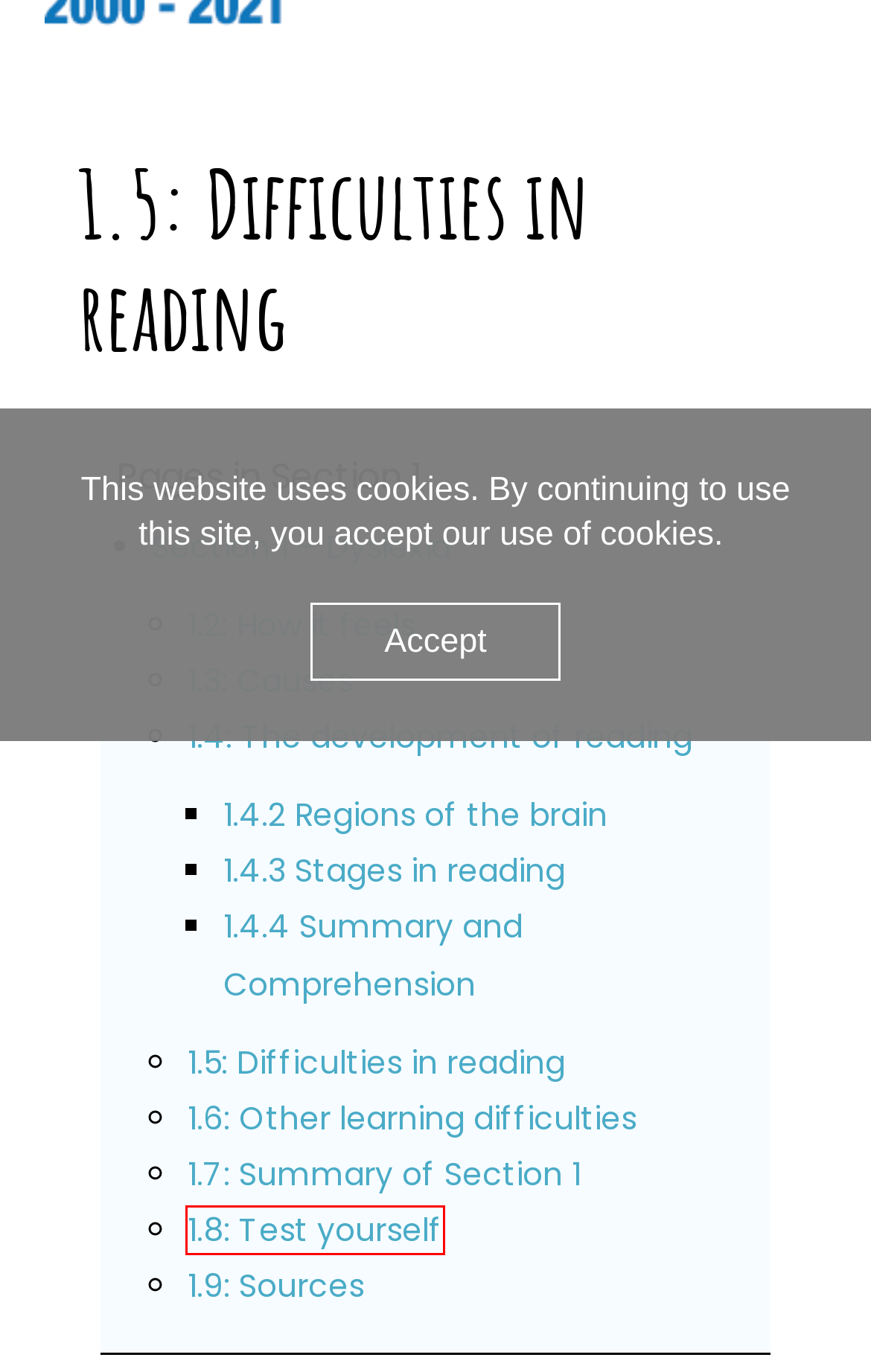You are given a screenshot of a webpage with a red bounding box around an element. Choose the most fitting webpage description for the page that appears after clicking the element within the red bounding box. Here are the candidates:
A. 1.9: Sources – Online courses
B. 1.8: Test yourself – Online courses
C. 1.4.4 Summary and Comprehension – Online courses
D. 1.7: Summary of Section 1 – Online courses
E. 1.6: Other learning difficulties – Online courses
F. 1.4.2 Regions of the brain – Online courses
G. Section 1 – Dyslexia – Online courses
H. 1.4: The development of reading – Online courses

B